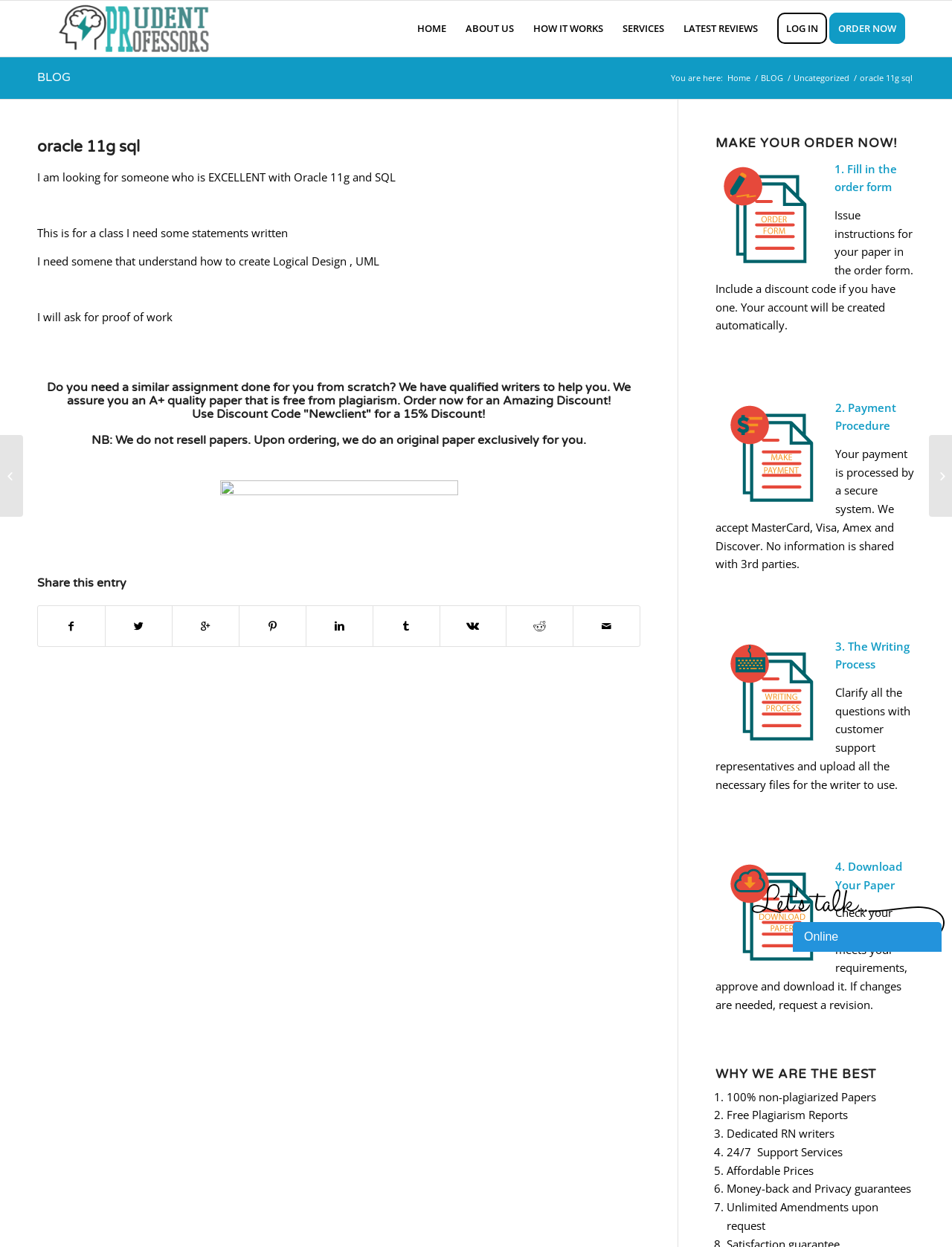From the details in the image, provide a thorough response to the question: What is the main topic of this webpage?

Based on the webpage content, the main topic is Oracle 11g SQL, which is mentioned in the heading and the text. The webpage appears to be a request for someone to write SQL statements for a class, indicating that the topic is related to database management.